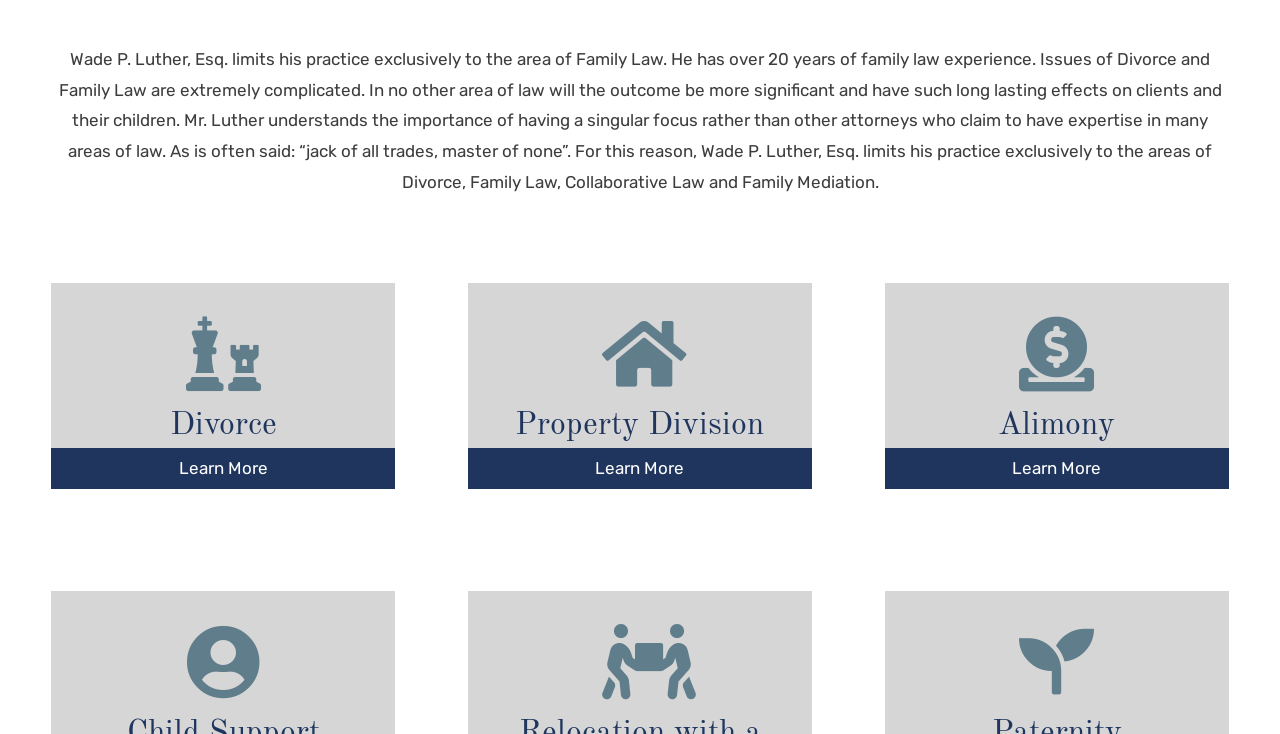Given the description "aria-label="Black Instagram Icon"", provide the bounding box coordinates of the corresponding UI element.

None